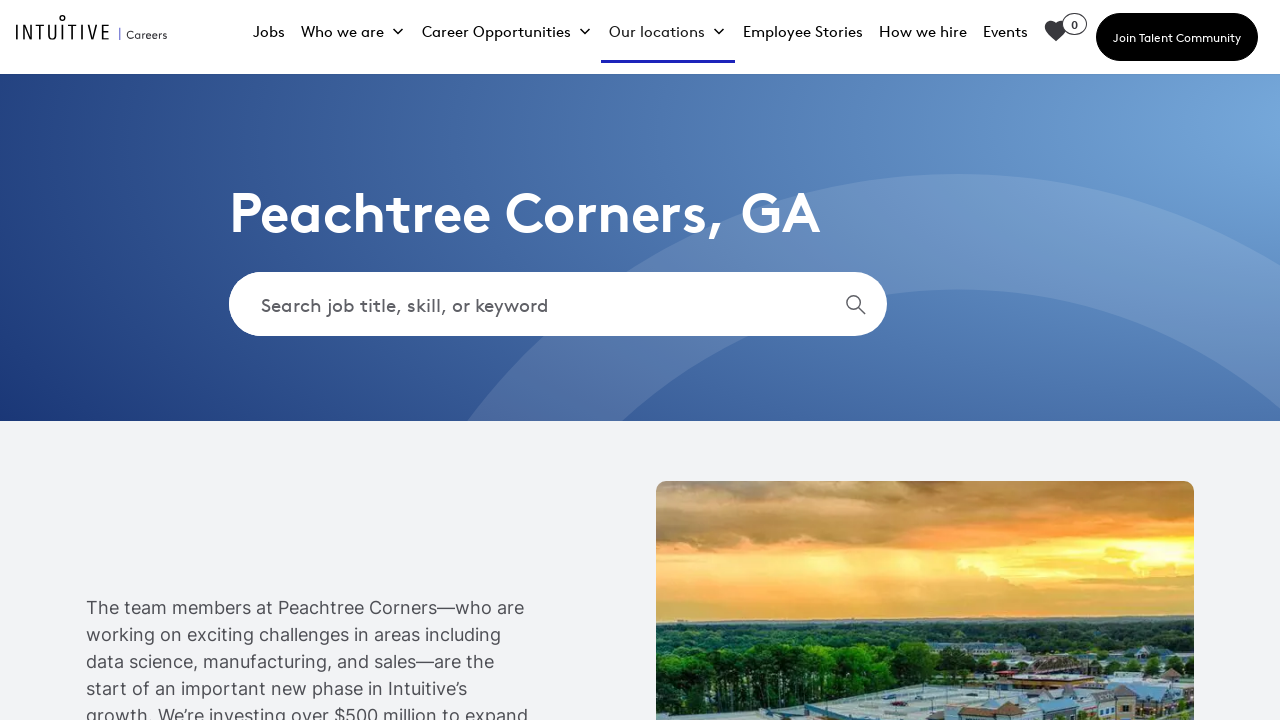Offer a thorough description of the webpage.

The webpage appears to be a careers page for Intuitive Surgical in Peachtree Corners, GA. At the top left corner, there is a logo of Intuitive Surgical Careers. To the right of the logo, there is a navigation menu with several links, including "Jobs", "Who we are", "Career Opportunities", "Our locations", "Employee Stories", "How we hire", and "Events". These links are positioned horizontally, with "Jobs" being the first item on the left and "Events" being the last item on the right.

Below the navigation menu, there is a heading that reads "Peachtree Corners, GA". Underneath the heading, there is a search bar with a label "Keywords:" and a search button. The search bar is positioned near the top of the page, slightly to the right of the center.

On the top right corner, there is a link to "Join Talent Community" that opens in a new window. Below this link, there is a status indicator that displays the number of saved jobs, which is currently "0".

Overall, the webpage has a simple and organized layout, with a focus on providing easy access to various career-related resources and information.